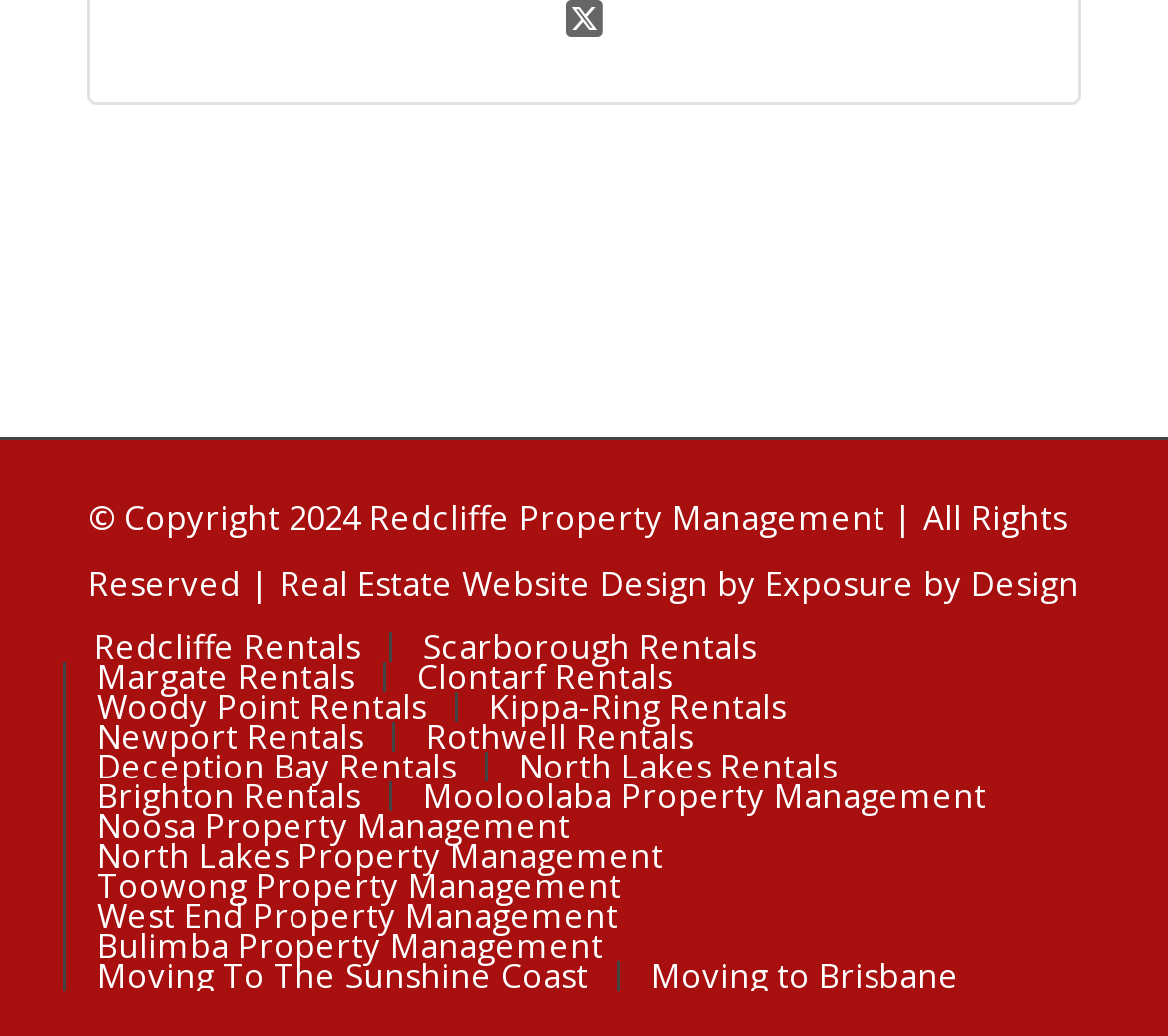How many rental locations are listed?
Look at the image and answer with only one word or phrase.

15